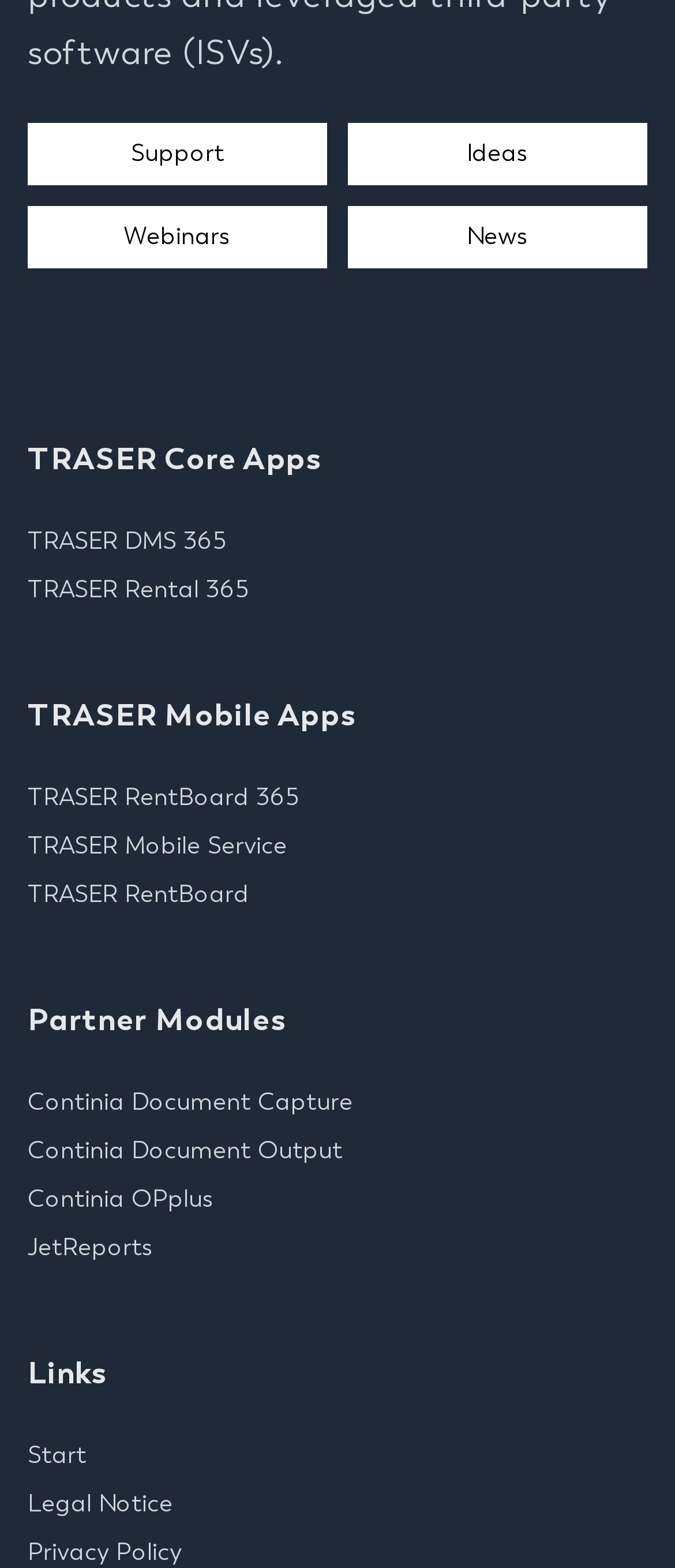Can you specify the bounding box coordinates of the area that needs to be clicked to fulfill the following instruction: "Learn about Continia Document Capture"?

[0.041, 0.694, 0.523, 0.713]